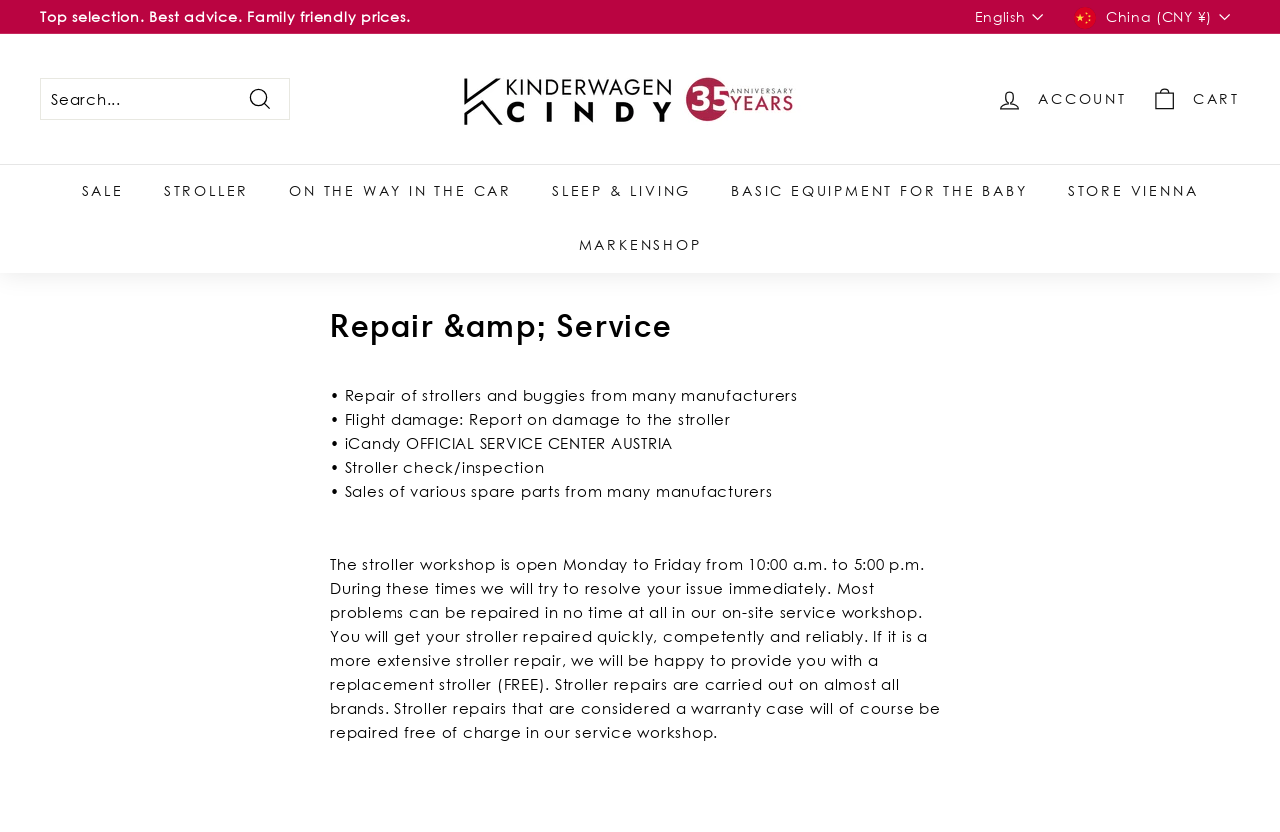Give a succinct answer to this question in a single word or phrase: 
What is the language of the webpage?

English